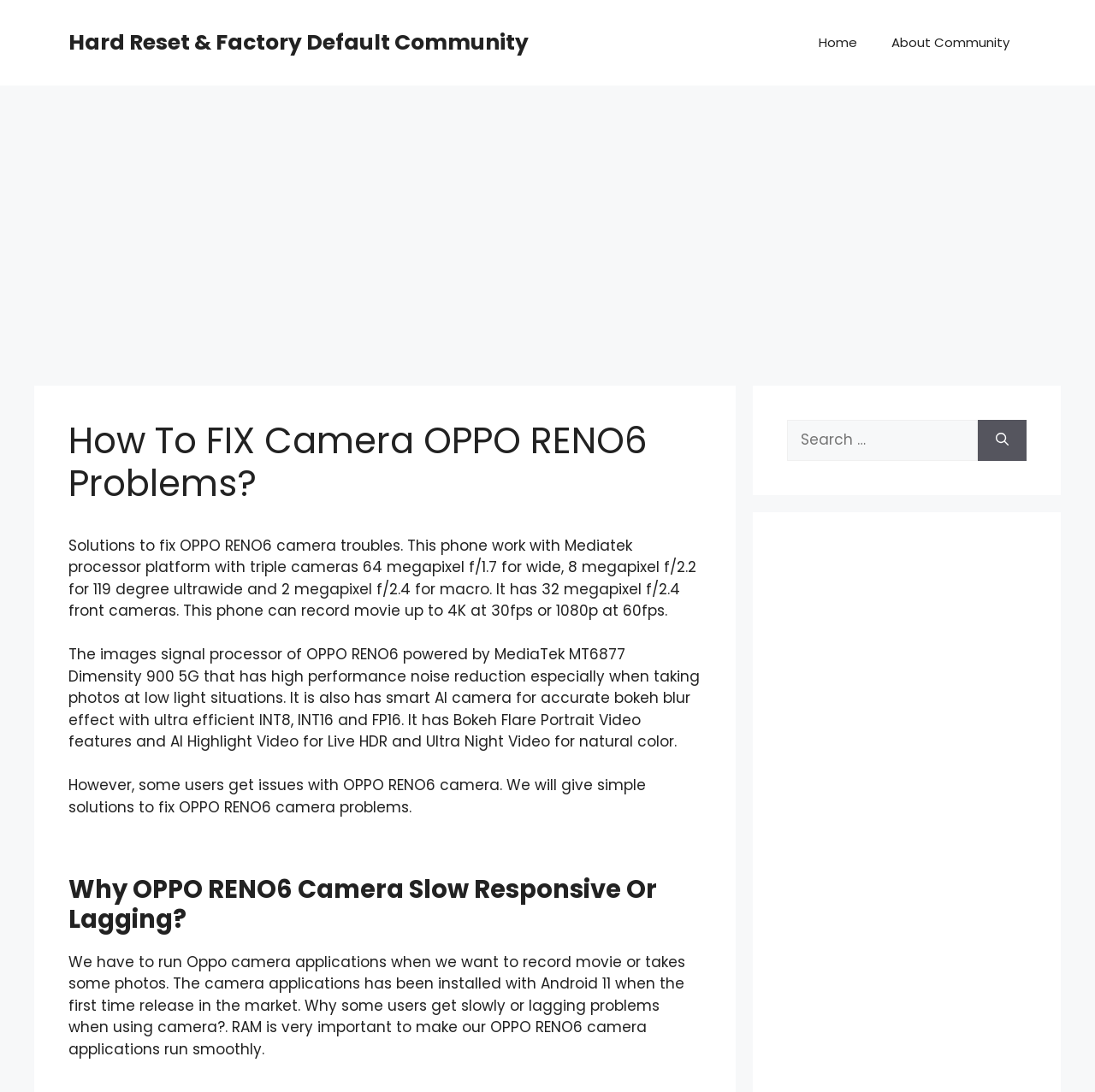Create a detailed narrative describing the layout and content of the webpage.

This webpage is about fixing camera problems on the OPPO RENO6 phone. At the top, there is a banner with a link to the "Hard Reset & Factory Default Community" website. Below the banner, there is a navigation menu with two links: "Home" and "About Community".

The main content of the webpage is divided into sections. The first section has a heading "How To FIX Camera OPPO RENO6 Problems?" and provides a brief introduction to the phone's camera features, including its triple cameras and front camera capabilities. The text also explains that the phone's image signal processor is powered by MediaTek MT6877 Dimensity 900 5G, which enables high-performance noise reduction and smart AI camera features.

The next section discusses common camera problems that users may experience, such as slow responsiveness or lagging. The text explains that the camera application's performance is dependent on the phone's RAM and provides a solution to fix the issue.

On the right side of the webpage, there is a search box with a label "Search for:" and a "Search" button. Below the search box, there is an advertisement iframe.

Throughout the webpage, there are two advertisement iframes, one at the top and another at the bottom. The overall layout of the webpage is organized, with clear headings and concise text, making it easy to navigate and read.